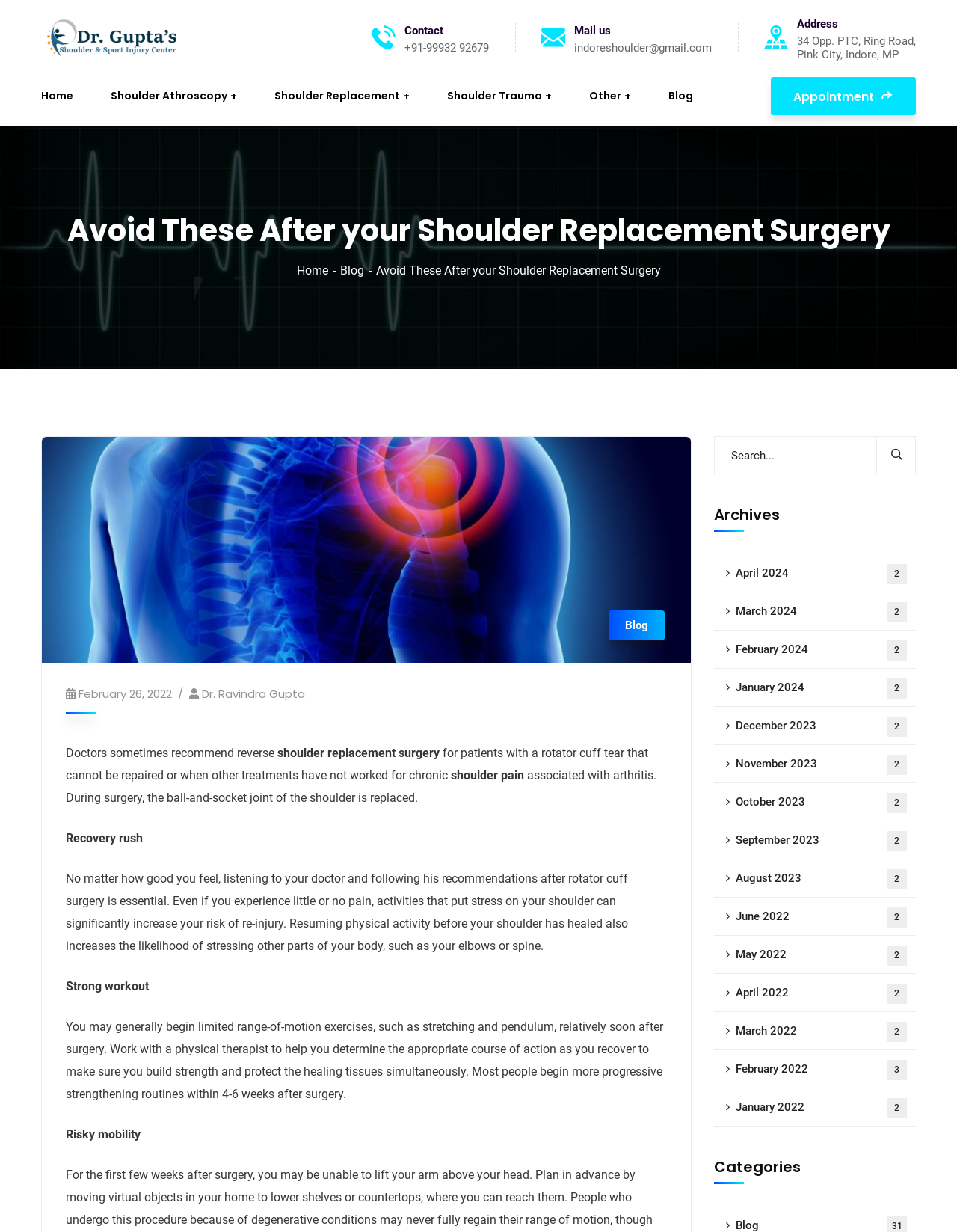Please answer the following question using a single word or phrase: 
How many types of shoulder surgeries are mentioned?

5